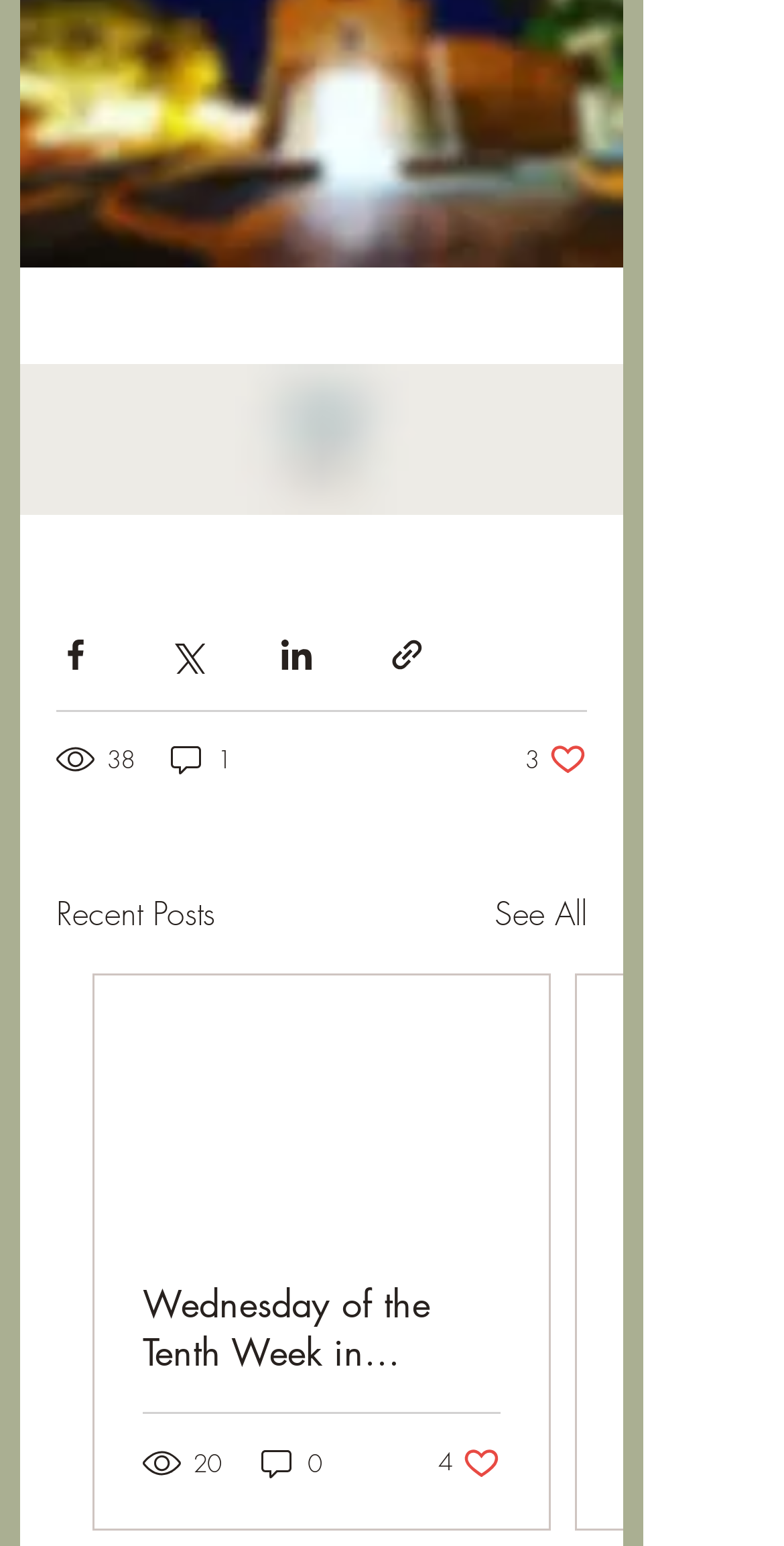Utilize the details in the image to thoroughly answer the following question: How many likes does the first post have?

The first post on the webpage has 3 likes, as indicated by the button '3 likes. Post not marked as liked'. This information is provided to show the engagement of the post.